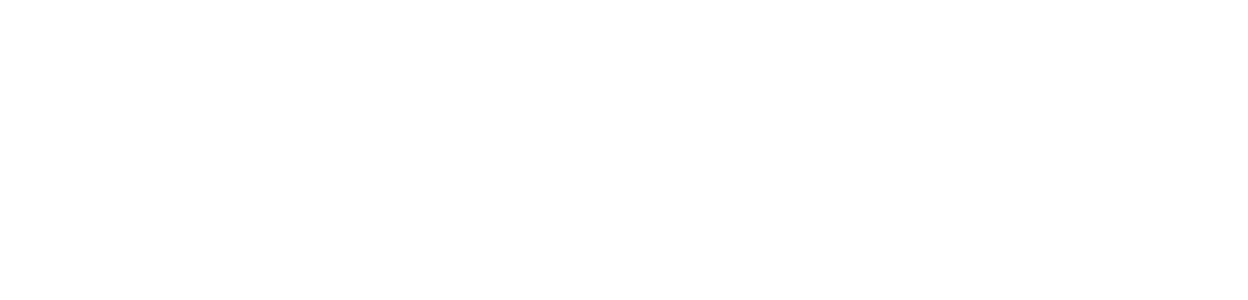What is the purpose of the product?
Using the image, give a concise answer in the form of a single word or short phrase.

Hair treatment